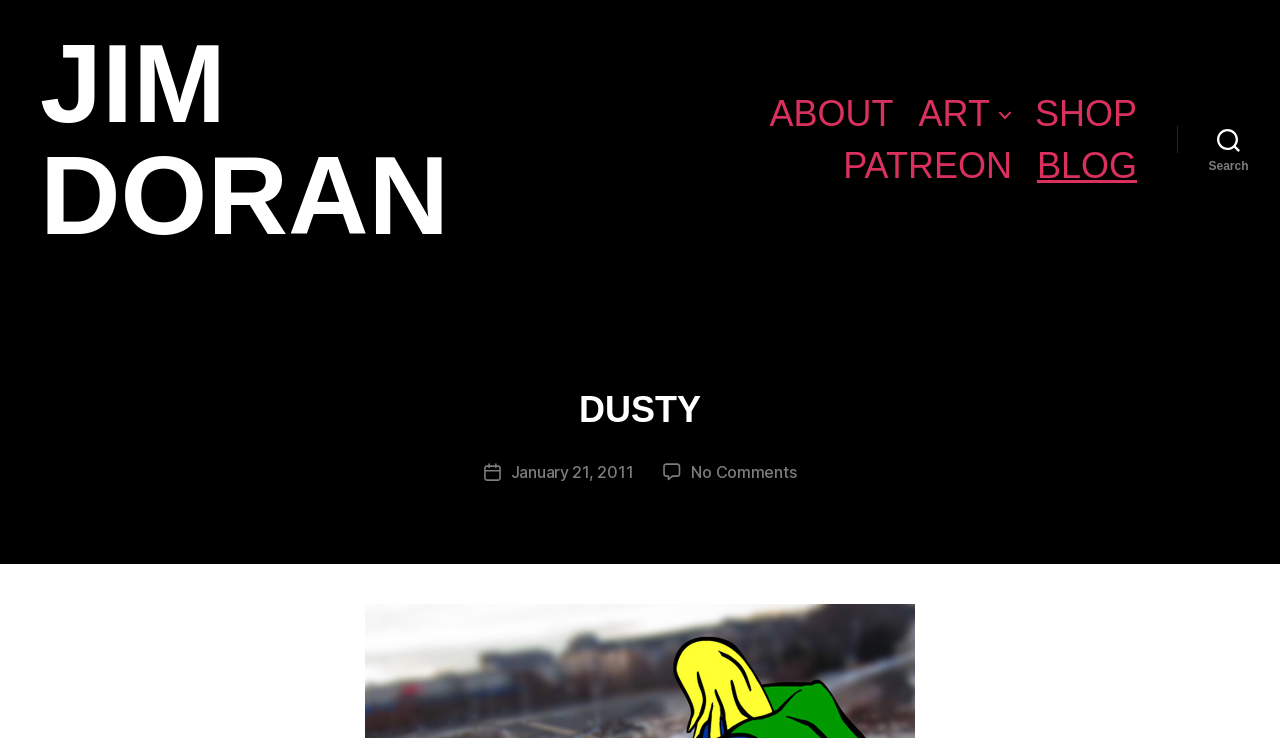Identify the bounding box for the element characterized by the following description: "Jim Doran".

[0.031, 0.038, 0.432, 0.34]